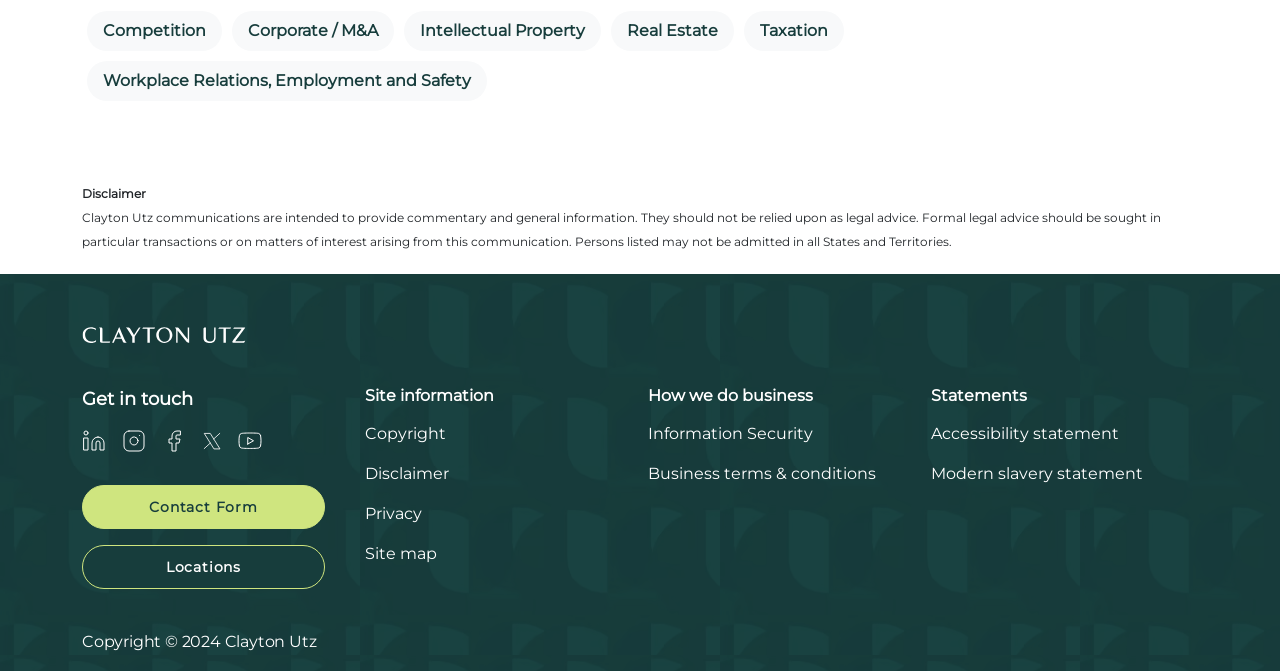Specify the bounding box coordinates for the region that must be clicked to perform the given instruction: "Click Competition link".

[0.068, 0.016, 0.173, 0.076]